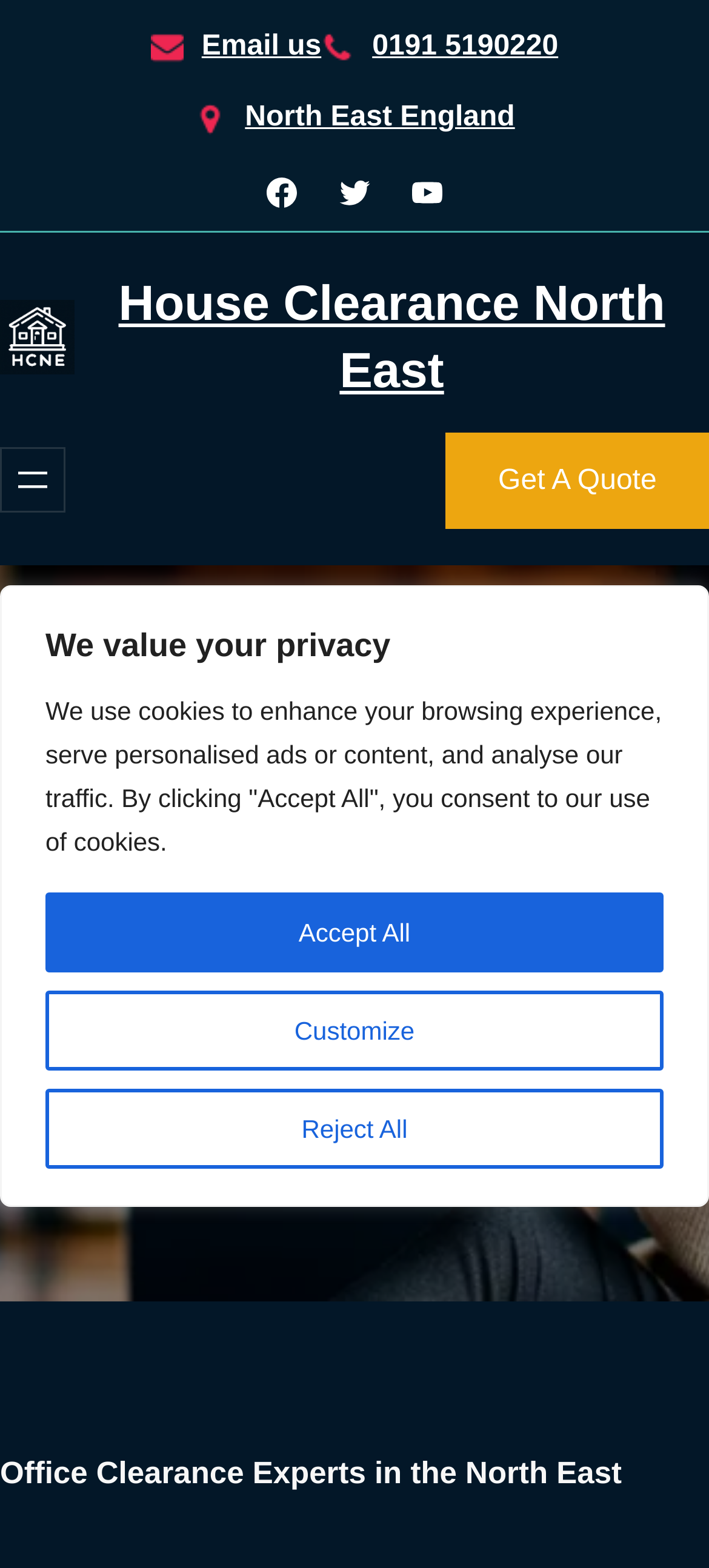What region does the company operate in? Based on the image, give a response in one word or a short phrase.

North East England